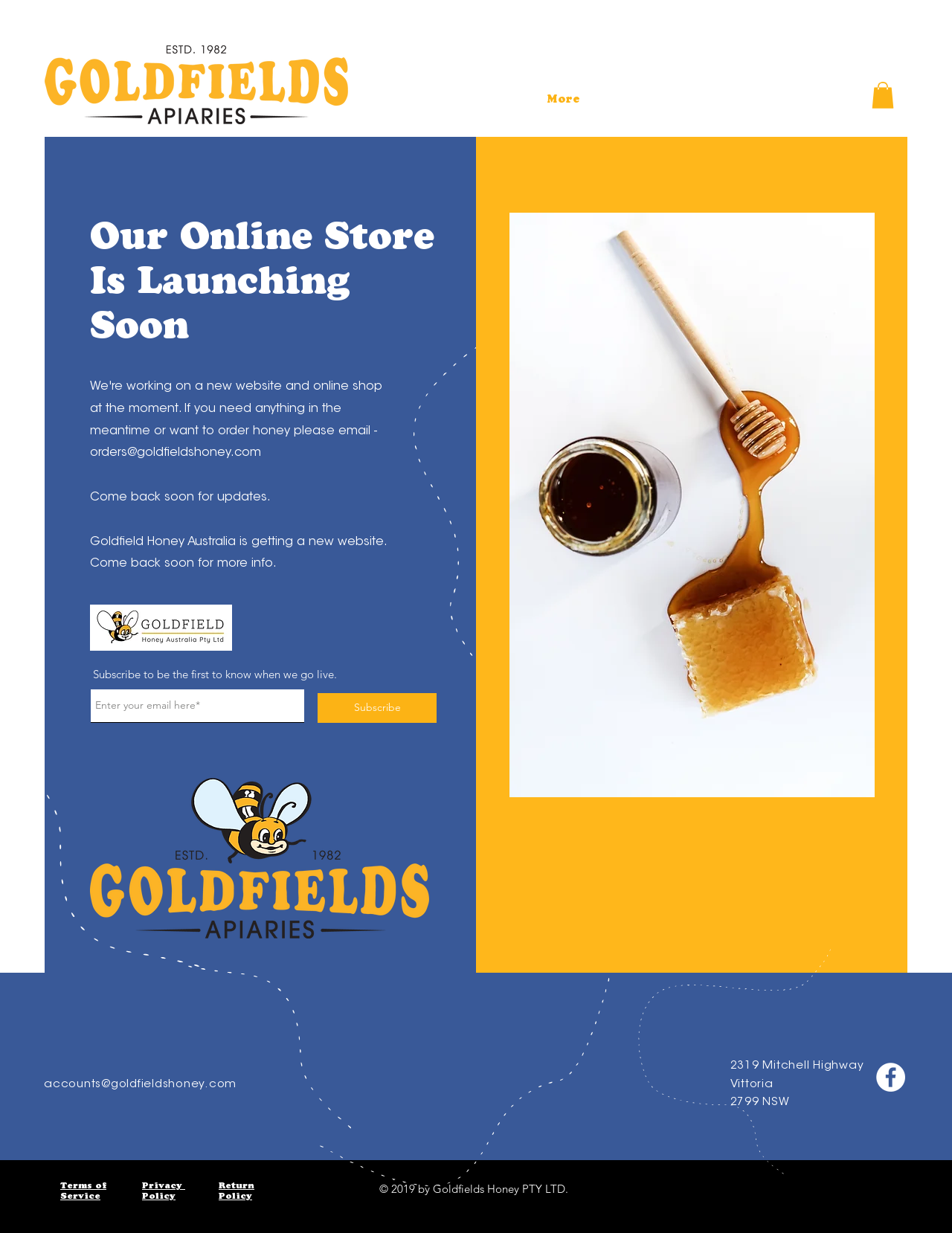What is the address of Goldfield Honey Australia?
Could you give a comprehensive explanation in response to this question?

The address is located at the bottom of the webpage, in the section with contact information.